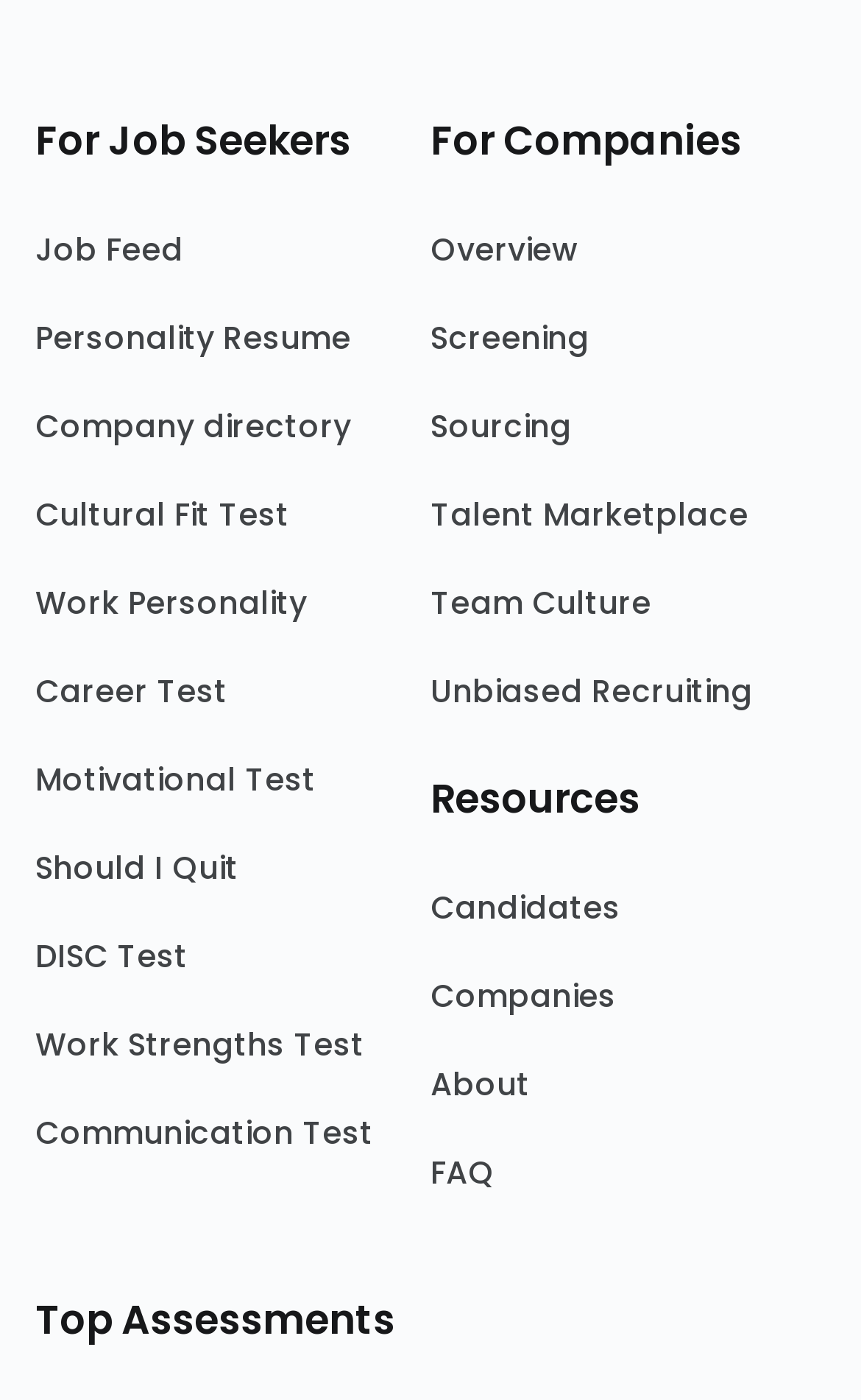Find the bounding box coordinates of the area that needs to be clicked in order to achieve the following instruction: "Explore job feed". The coordinates should be specified as four float numbers between 0 and 1, i.e., [left, top, right, bottom].

[0.041, 0.159, 0.5, 0.222]